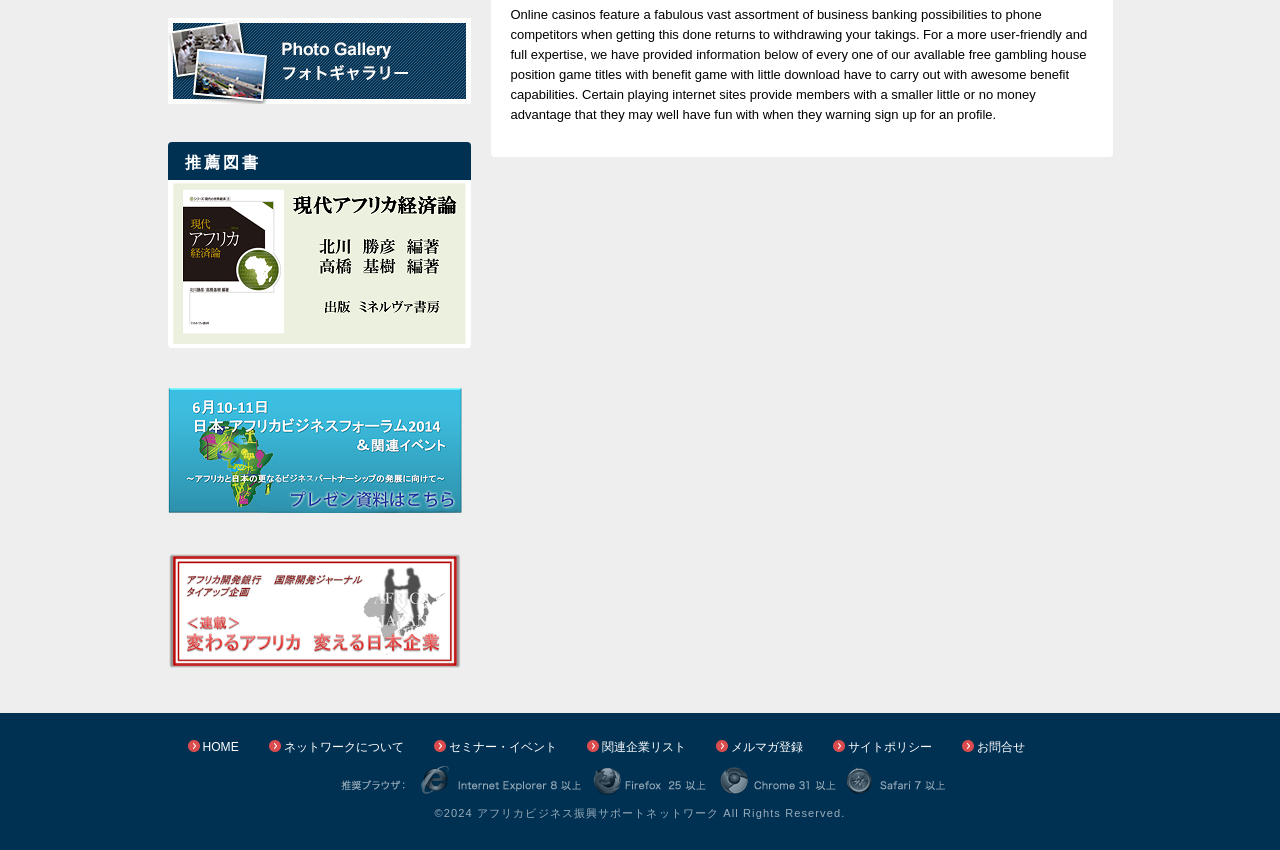Identify the bounding box coordinates of the specific part of the webpage to click to complete this instruction: "Check site policy".

[0.662, 0.87, 0.728, 0.886]